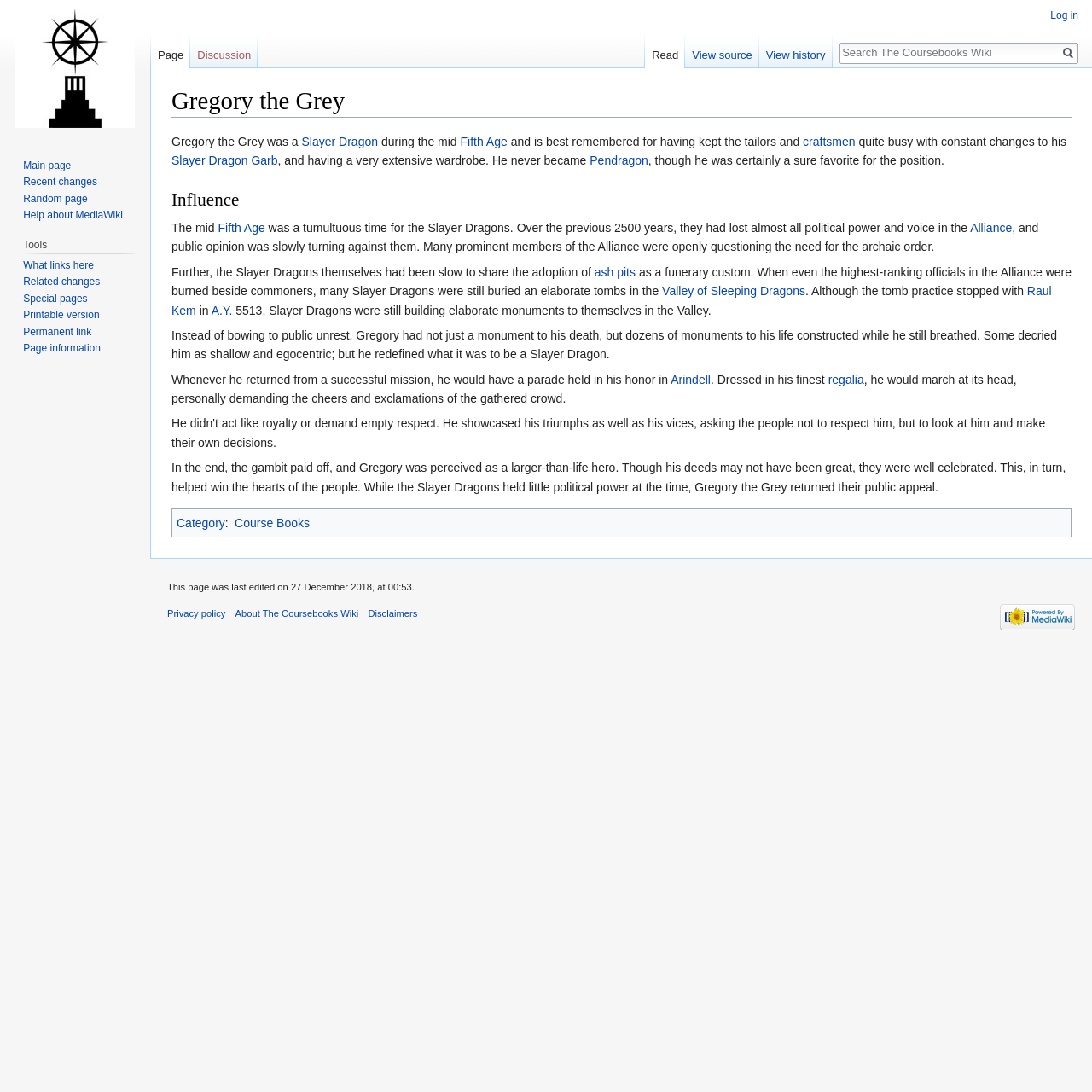Find the bounding box coordinates for the area that should be clicked to accomplish the instruction: "Contact the photographer".

None